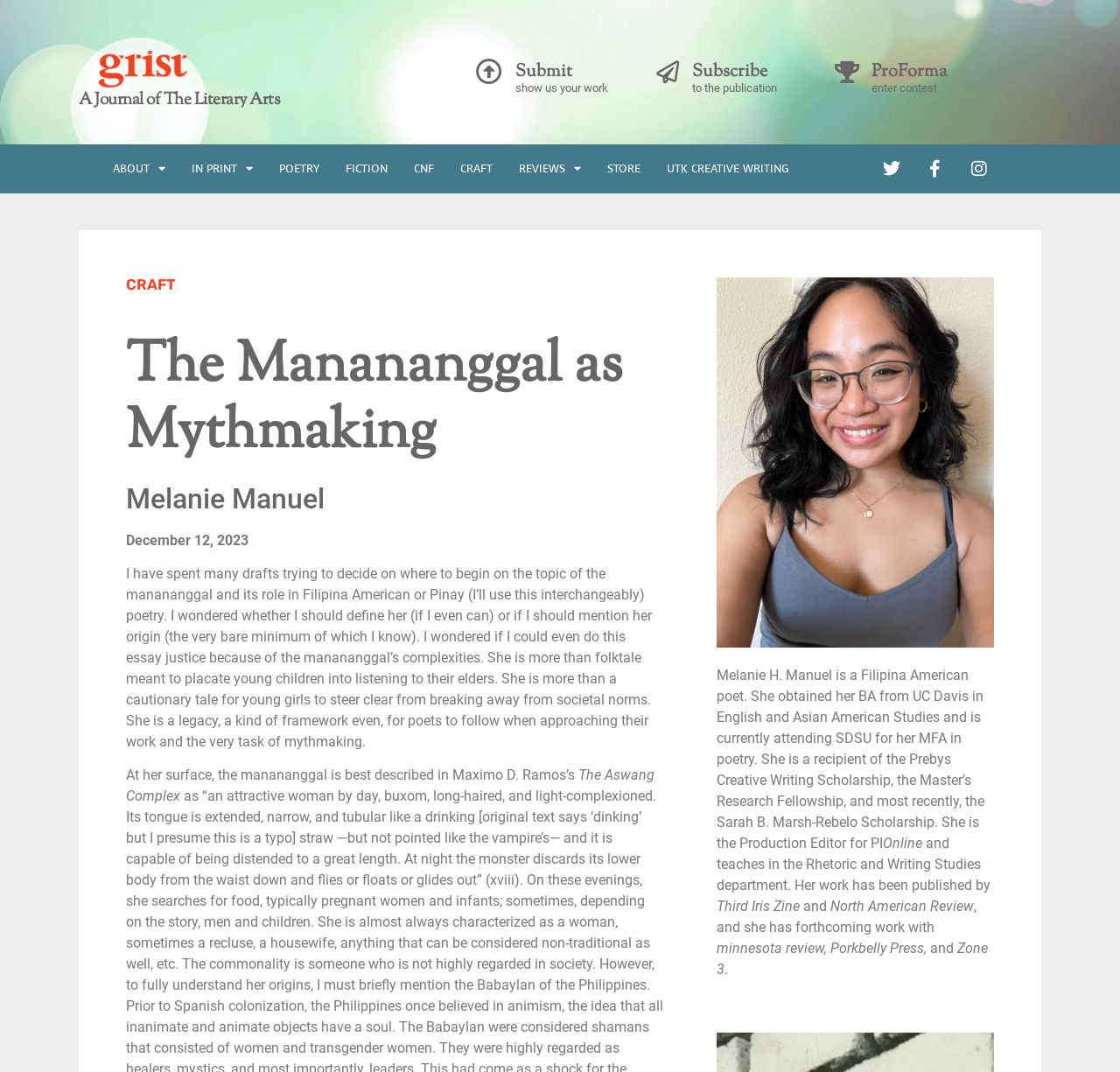Please identify the bounding box coordinates of the area that needs to be clicked to follow this instruction: "Click on the Grist The Journal for Writers link".

[0.08, 0.0, 0.174, 0.118]